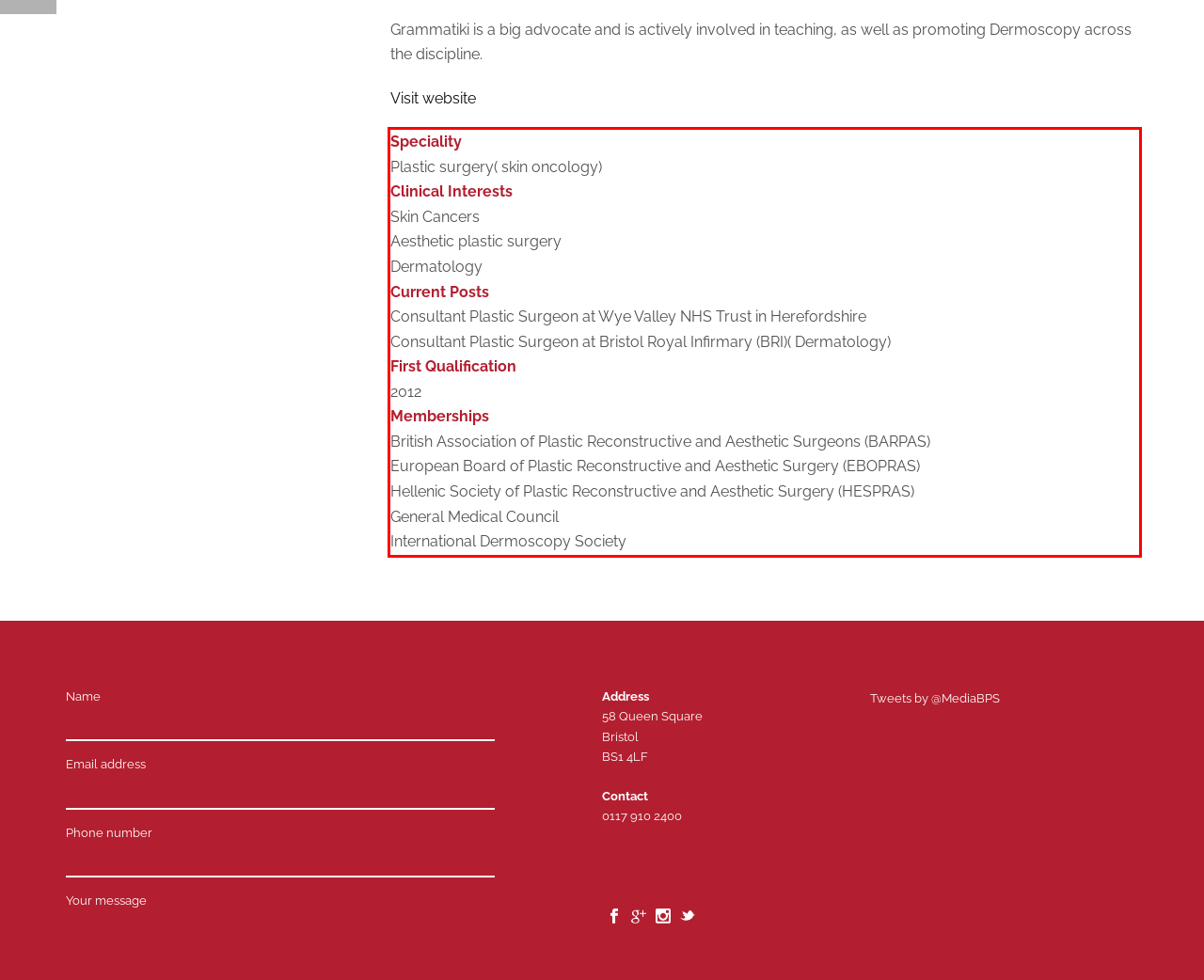Examine the webpage screenshot and use OCR to obtain the text inside the red bounding box.

Speciality Plastic surgery( skin oncology) Clinical Interests Skin Cancers Aesthetic plastic surgery Dermatology Current Posts Consultant Plastic Surgeon at Wye Valley NHS Trust in Herefordshire Consultant Plastic Surgeon at Bristol Royal Infirmary (BRI)( Dermatology) First Qualification 2012 Memberships British Association of Plastic Reconstructive and Aesthetic Surgeons (BARPAS) European Board of Plastic Reconstructive and Aesthetic Surgery (EBOPRAS) Hellenic Society of Plastic Reconstructive and Aesthetic Surgery (HESPRAS) General Medical Council International Dermoscopy Society